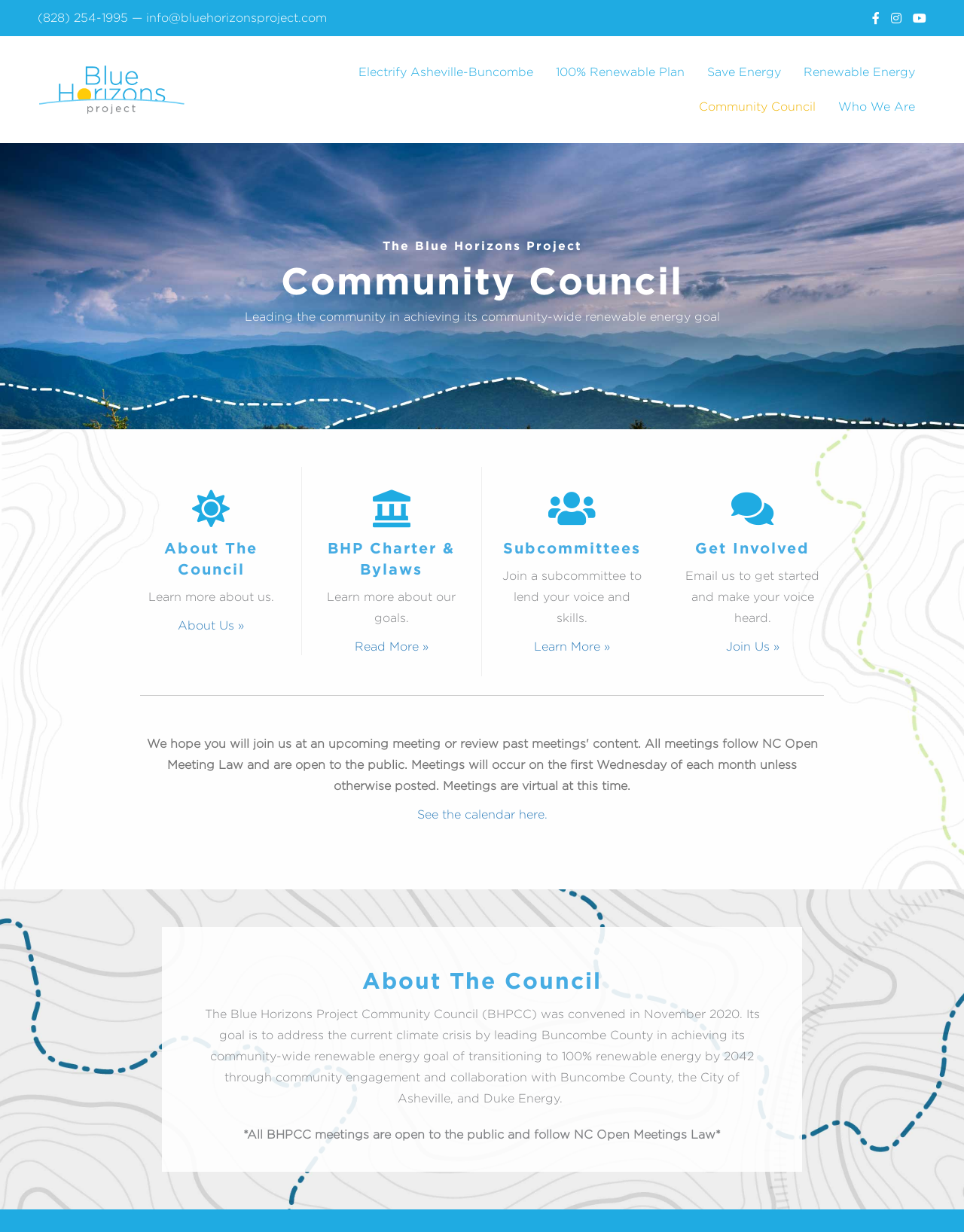What is the status of the Blue Horizons Project Community Council meetings?
Use the image to answer the question with a single word or phrase.

Open to the public